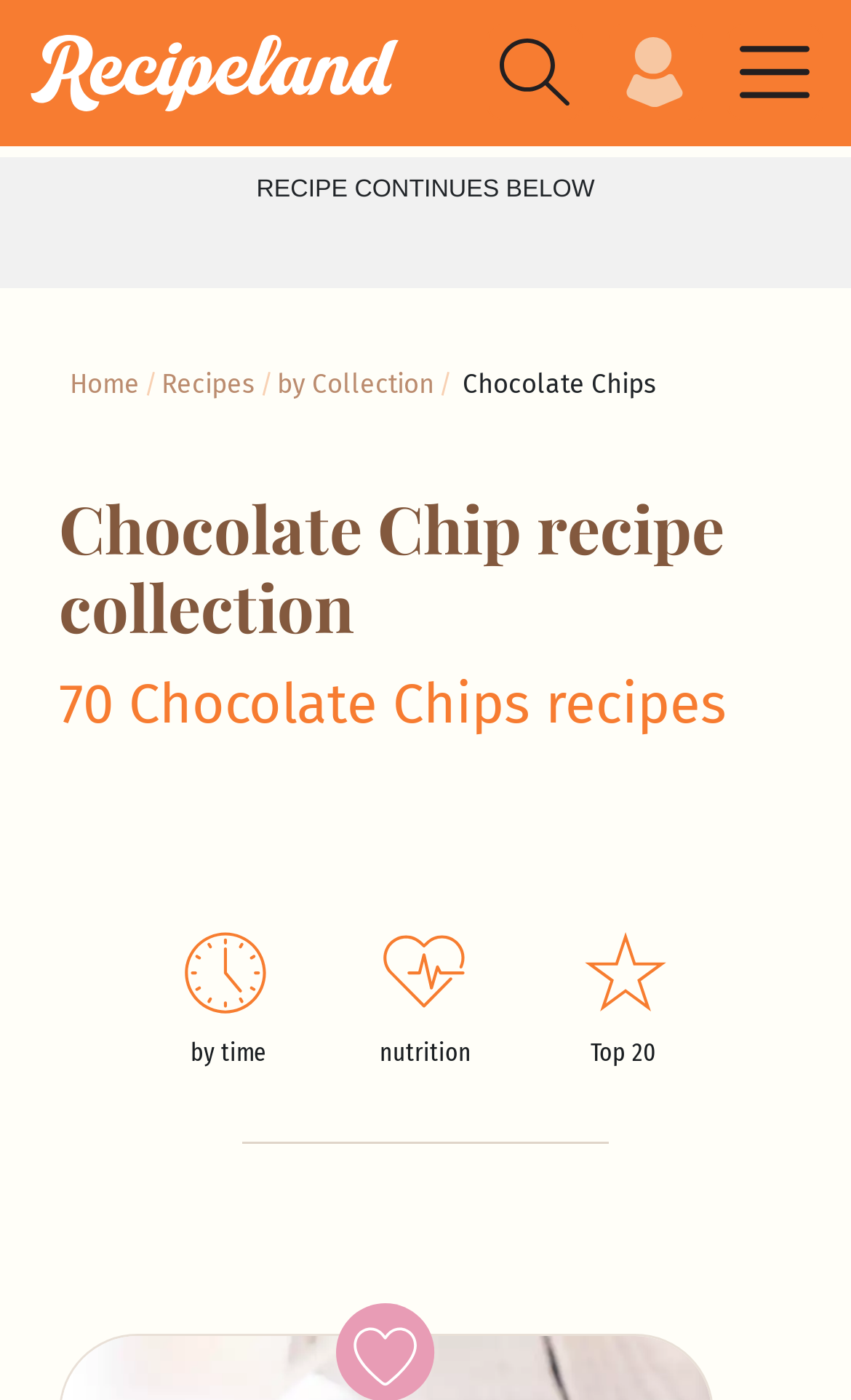What type of sorting options are available for the recipes?
Provide a detailed answer to the question using information from the image.

I found the answer by examining the link elements 'Clock by time', 'Heart rate nutrition', and 'Star Top 20' located at [0.165, 0.645, 0.37, 0.783], [0.397, 0.645, 0.603, 0.783], and [0.63, 0.645, 0.835, 0.783] respectively, which suggest that the recipes can be sorted by time, nutrition, and top 20.